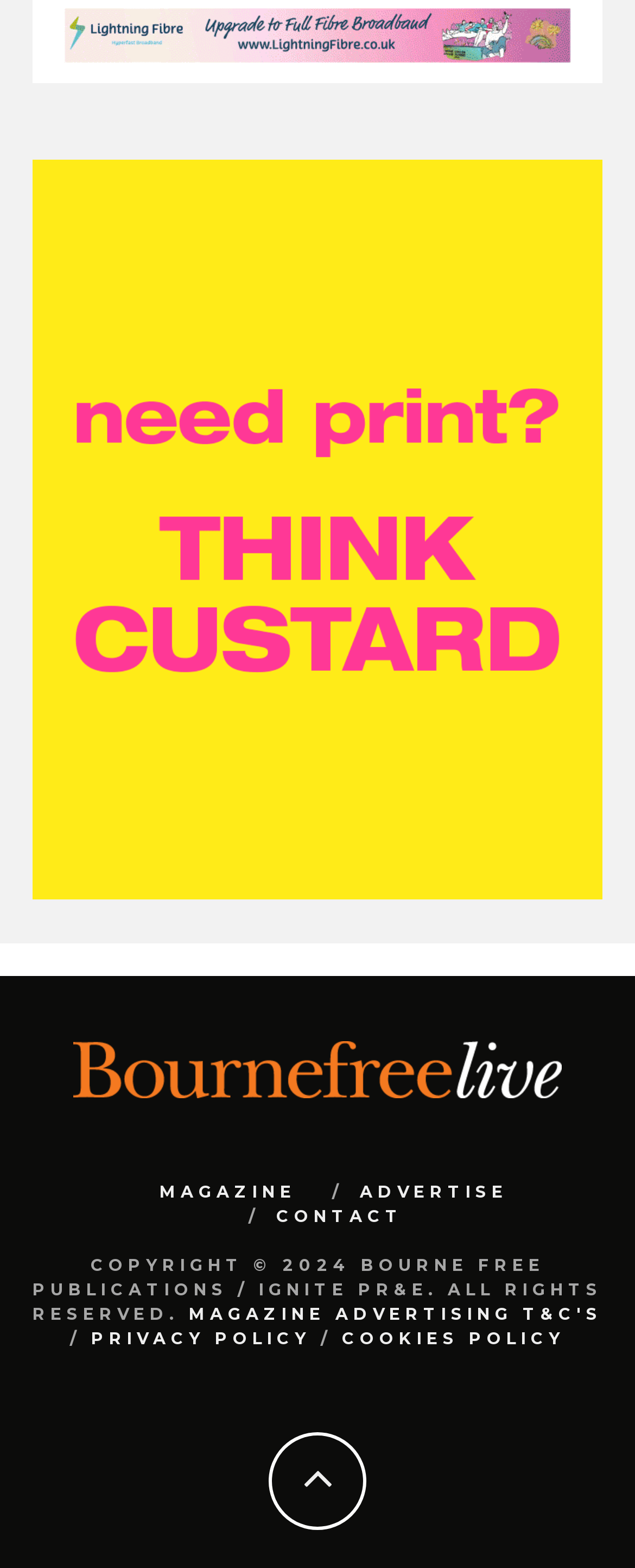Please give a one-word or short phrase response to the following question: 
What is the name of the latest issue?

May 2024 Issue